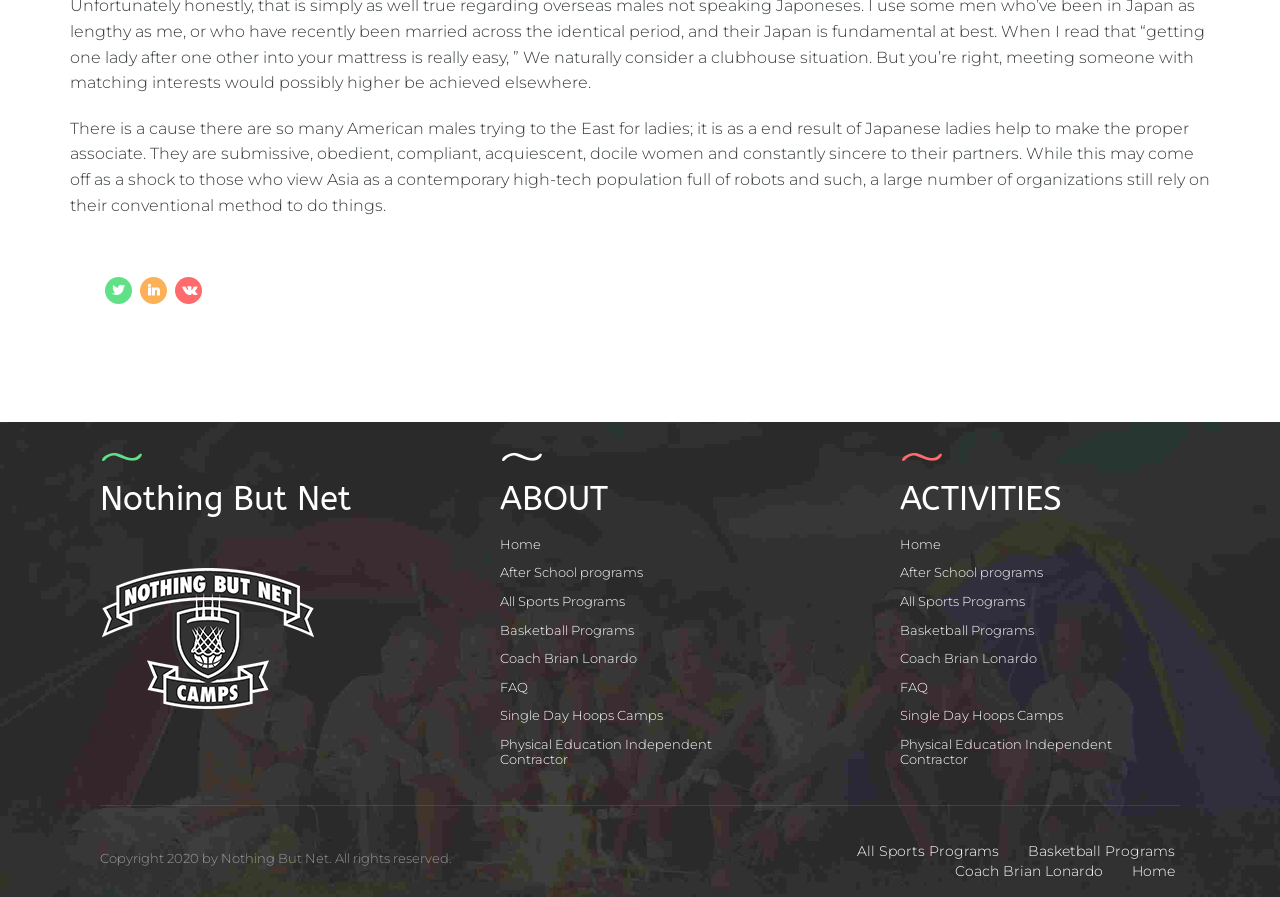Please look at the image and answer the question with a detailed explanation: What is the name of the organization or company?

The name 'Nothing But Net' is mentioned in the heading 'Nothing But Net' and also in the copyright notice 'Copyright 2020 by Nothing But Net. All rights reserved.' This suggests that 'Nothing But Net' is the name of the organization or company.